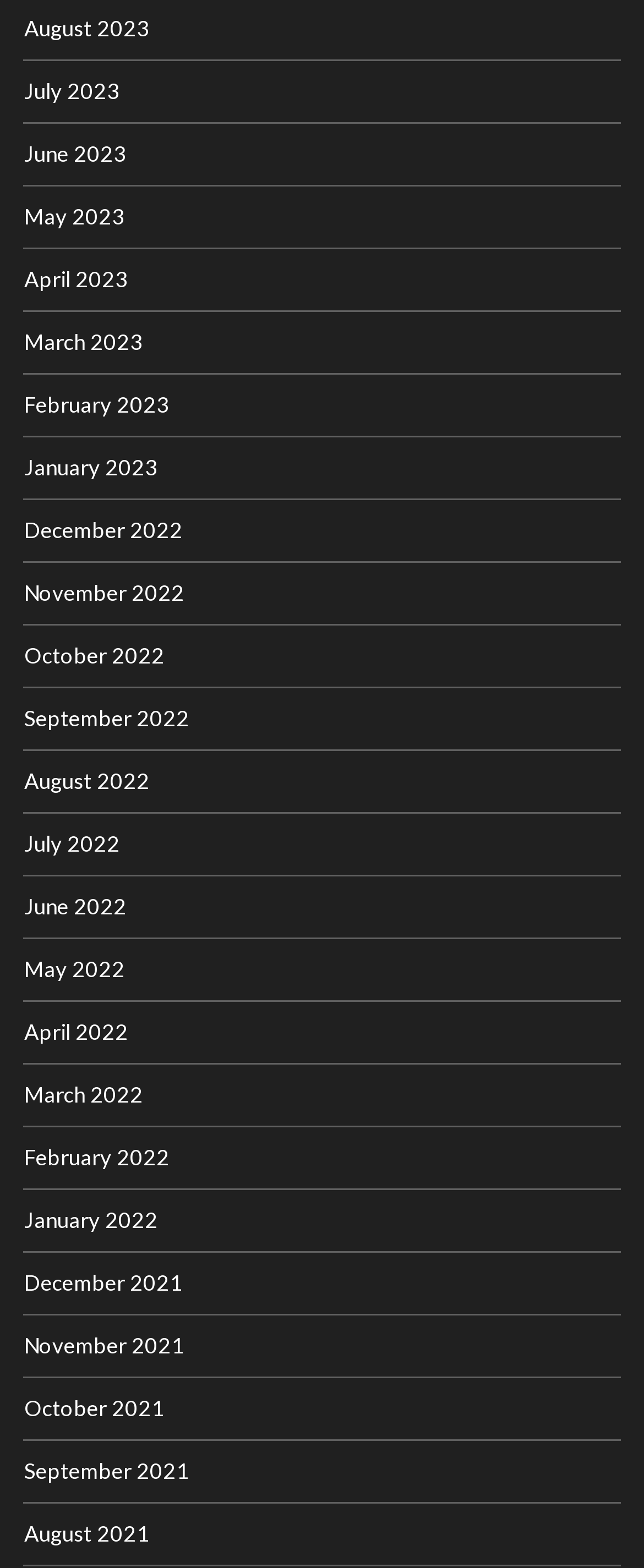How many months are listed in 2022?
Using the image as a reference, give a one-word or short phrase answer.

12